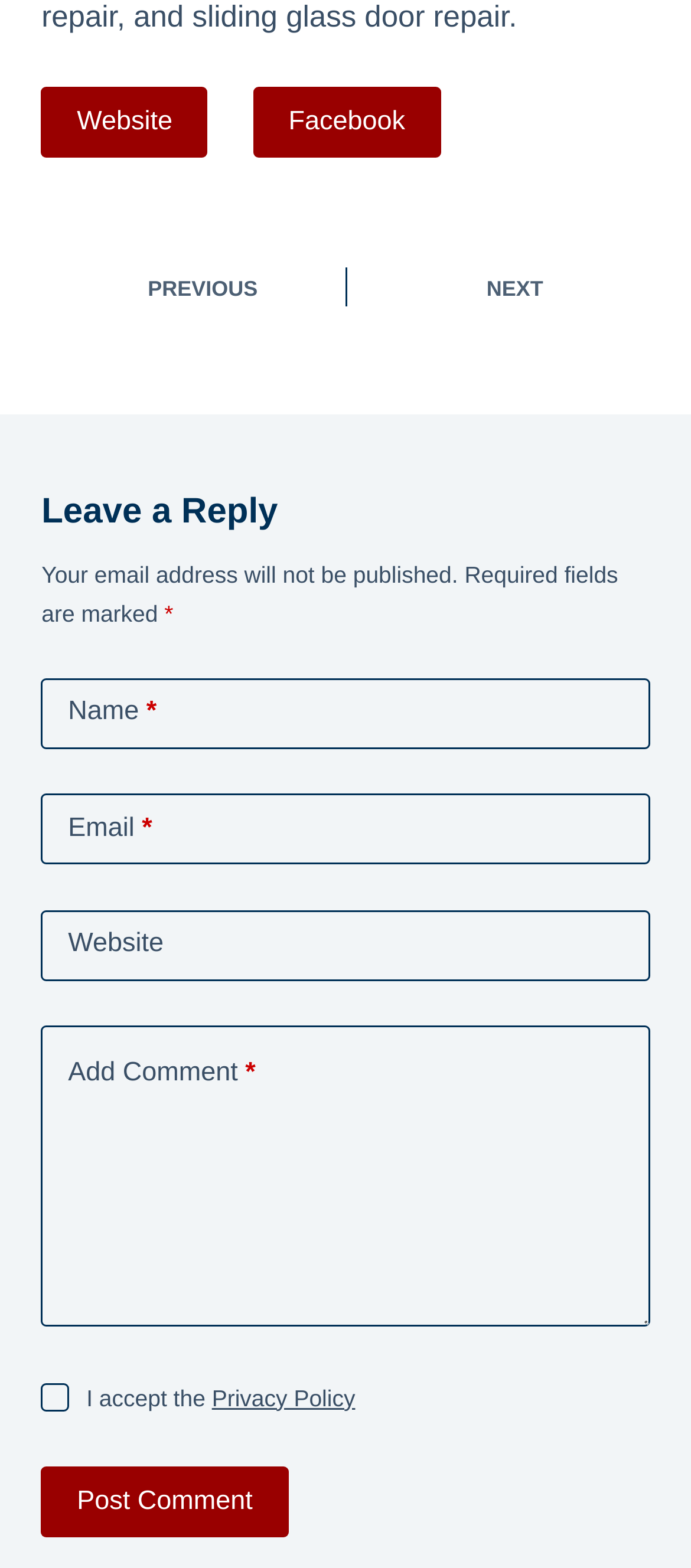Locate the bounding box coordinates of the element that should be clicked to fulfill the instruction: "Click the 'Website' link".

[0.06, 0.056, 0.301, 0.101]